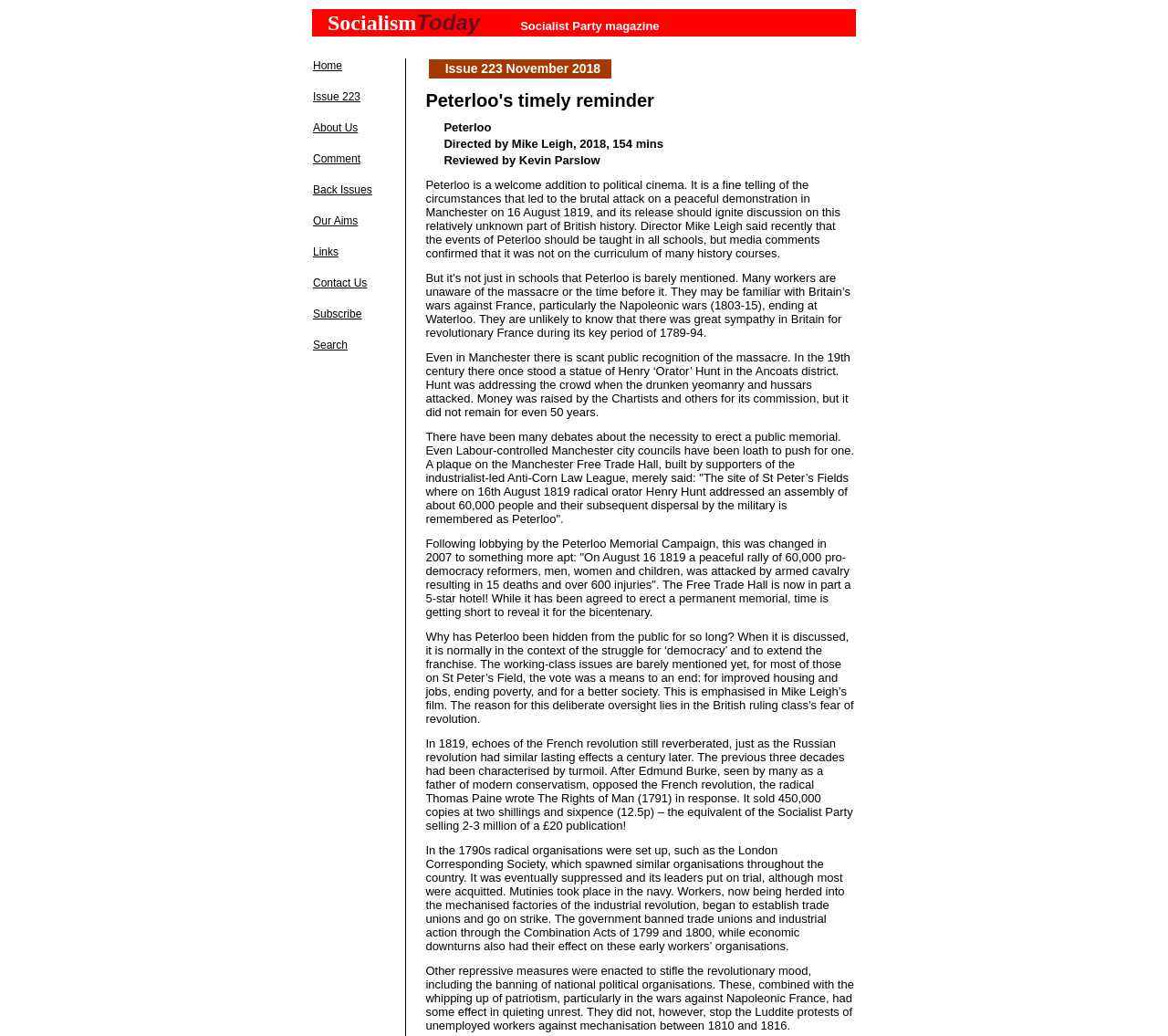Please identify the bounding box coordinates of the element I need to click to follow this instruction: "Visit the 'About Us' page".

[0.268, 0.117, 0.307, 0.13]